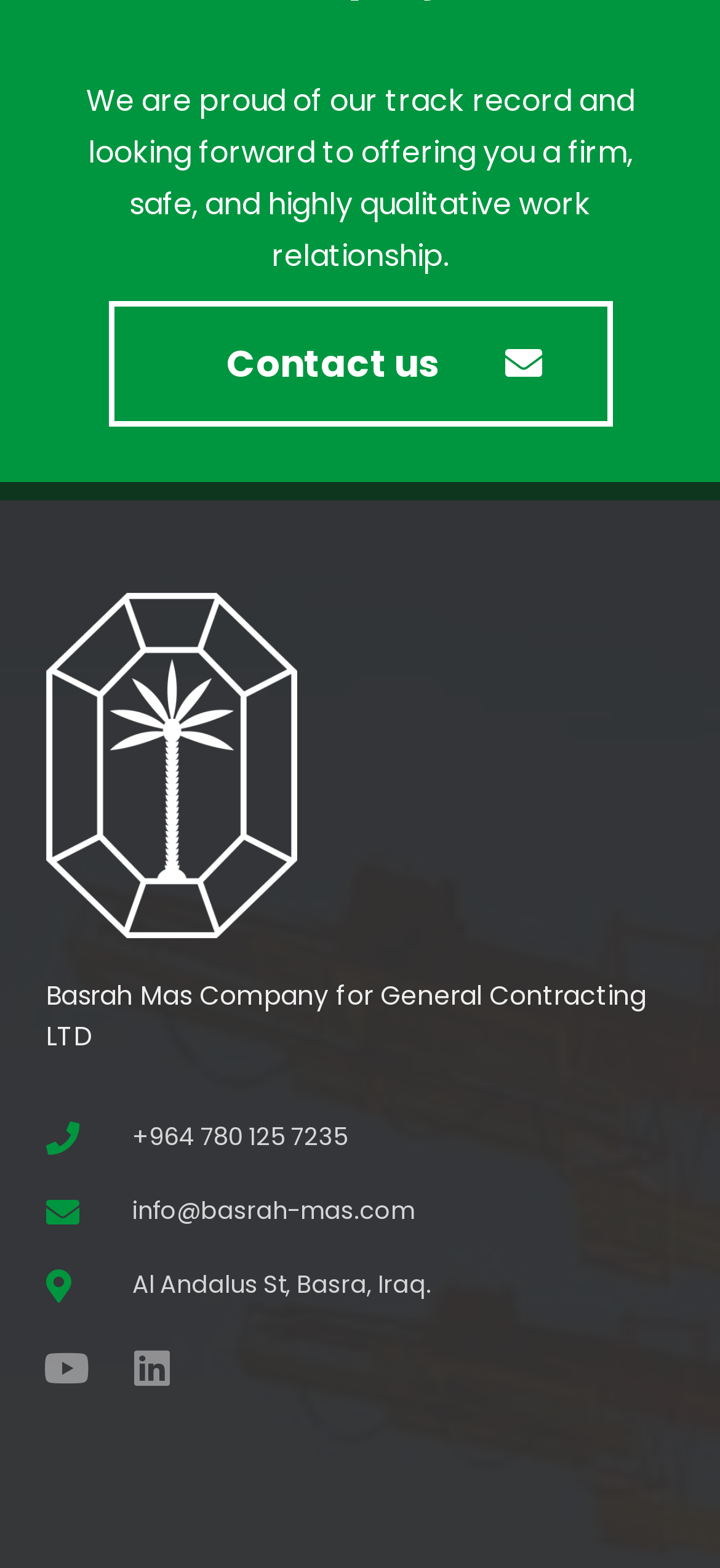What is the email address of the company?
Answer the question with detailed information derived from the image.

The email address of the company can be found in the link element located at the top of the webpage, which is 'info@basrah-mas.com'.